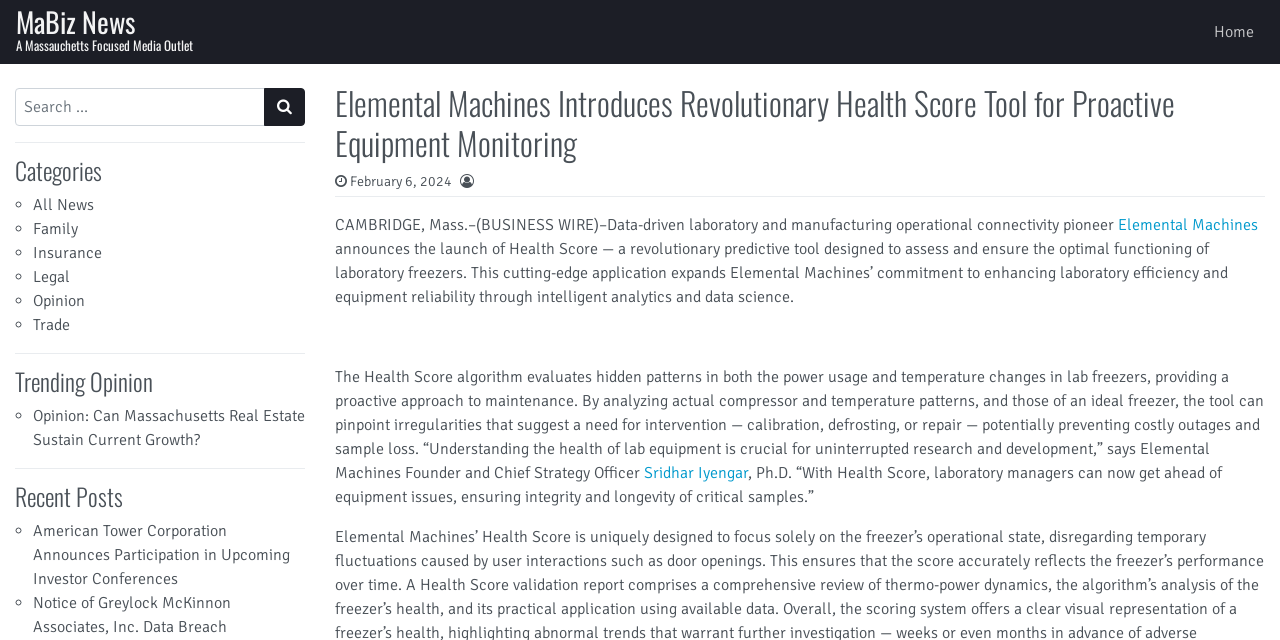Describe all visible elements and their arrangement on the webpage.

The webpage appears to be a news article from MaBiz News, a Massachusetts-focused media outlet. At the top of the page, there is a navigation bar with links to the main sections of the website, including "Home" and a search bar. Below the navigation bar, there are categories listed, including "All News", "Family", "Insurance", "Legal", "Opinion", and "Trade".

The main content of the page is an article titled "Elemental Machines Introduces Revolutionary Health Score Tool for Proactive Equipment Monitoring". The article is dated February 6, 2024, and is attributed to Elemental Machines, a data-driven laboratory and manufacturing operational connectivity pioneer. The article describes the launch of Health Score, a predictive tool designed to assess and ensure the optimal functioning of laboratory freezers.

The article is divided into several paragraphs, with the first paragraph introducing the Health Score tool and its purpose. The subsequent paragraphs provide more details about the tool's algorithm, which evaluates hidden patterns in power usage and temperature changes in lab freezers to provide a proactive approach to maintenance.

There are also quotes from Elemental Machines Founder and Chief Strategy Officer, Sridhar Iyengar, Ph.D., who emphasizes the importance of understanding the health of lab equipment for uninterrupted research and development.

On the right side of the page, there are sections titled "Trending Opinion" and "Recent Posts", which list links to other news articles.